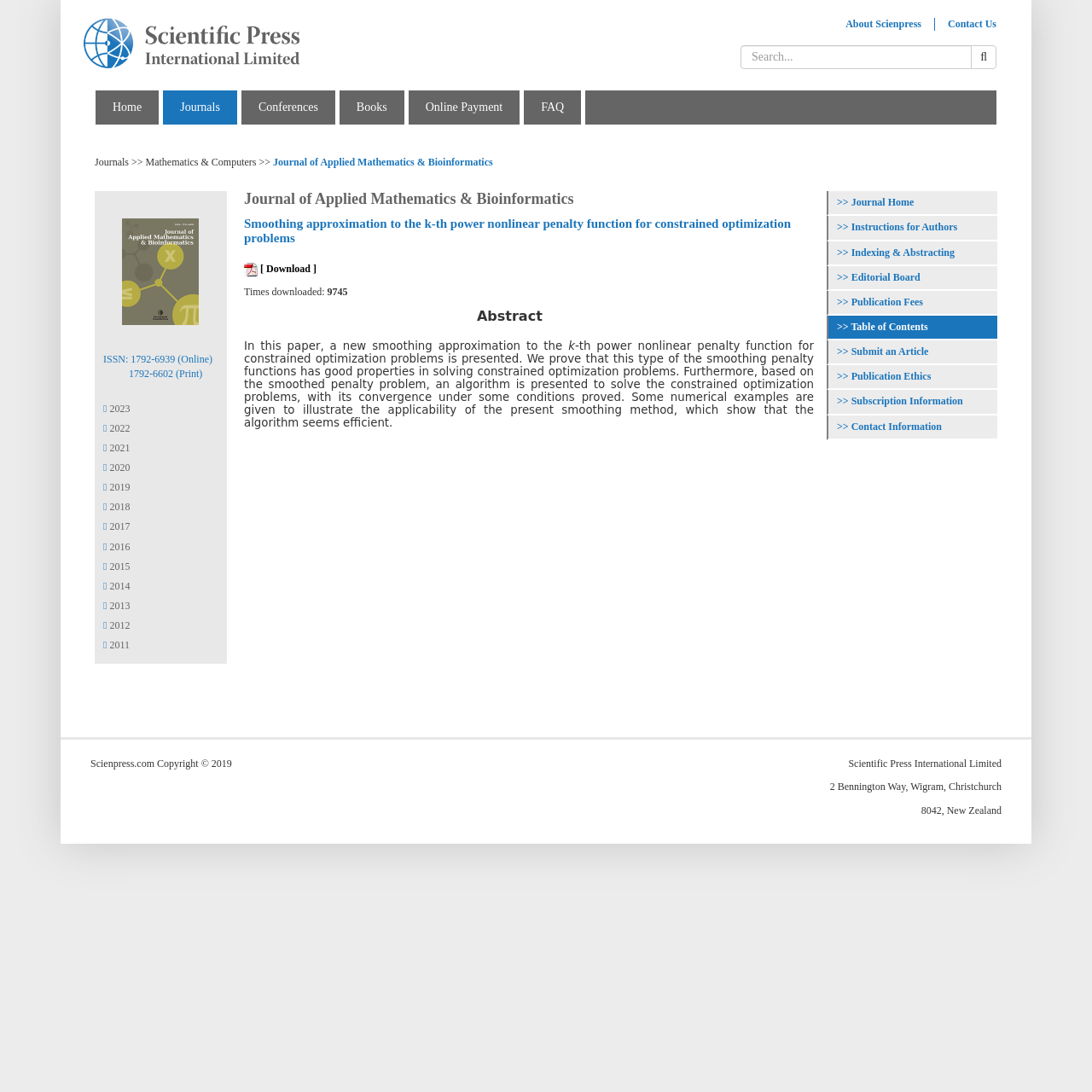Describe every aspect of the webpage comprehensively.

The webpage appears to be a journal article page from Scienpress Ltd. At the top left, there is a logo image and a link to the homepage. Next to the logo, there are several navigation links, including "About Scienpress", "Contact Us", and a search bar with a magnifying glass icon.

Below the navigation links, there is a horizontal menu with links to different sections, including "Home", "Journals", "Conferences", "Books", "Online Payment", and "FAQ". 

The main content of the page is a journal article titled "Journal of Applied Mathematics & Bioinformatics". The article title is followed by a heading that reads "Smoothing approximation to the k-th power nonlinear penalty function for constrained optimization problems". There is a PDF icon and a download link next to the heading.

Below the heading, there is an abstract section that summarizes the article. The abstract is divided into two paragraphs. The first paragraph is a brief summary, and the second paragraph provides more details about the article.

On the right side of the page, there is a sidebar with links to different years, from 2011 to 2023, and a link to the journal home page. There are also links to instructions for authors, indexing and abstracting, editorial board, publication fees, table of contents, submit an article, publication ethics, subscription information, and contact information.

At the bottom of the page, there is a copyright notice and contact information for Scienpress Ltd, including their address in Christchurch, New Zealand.